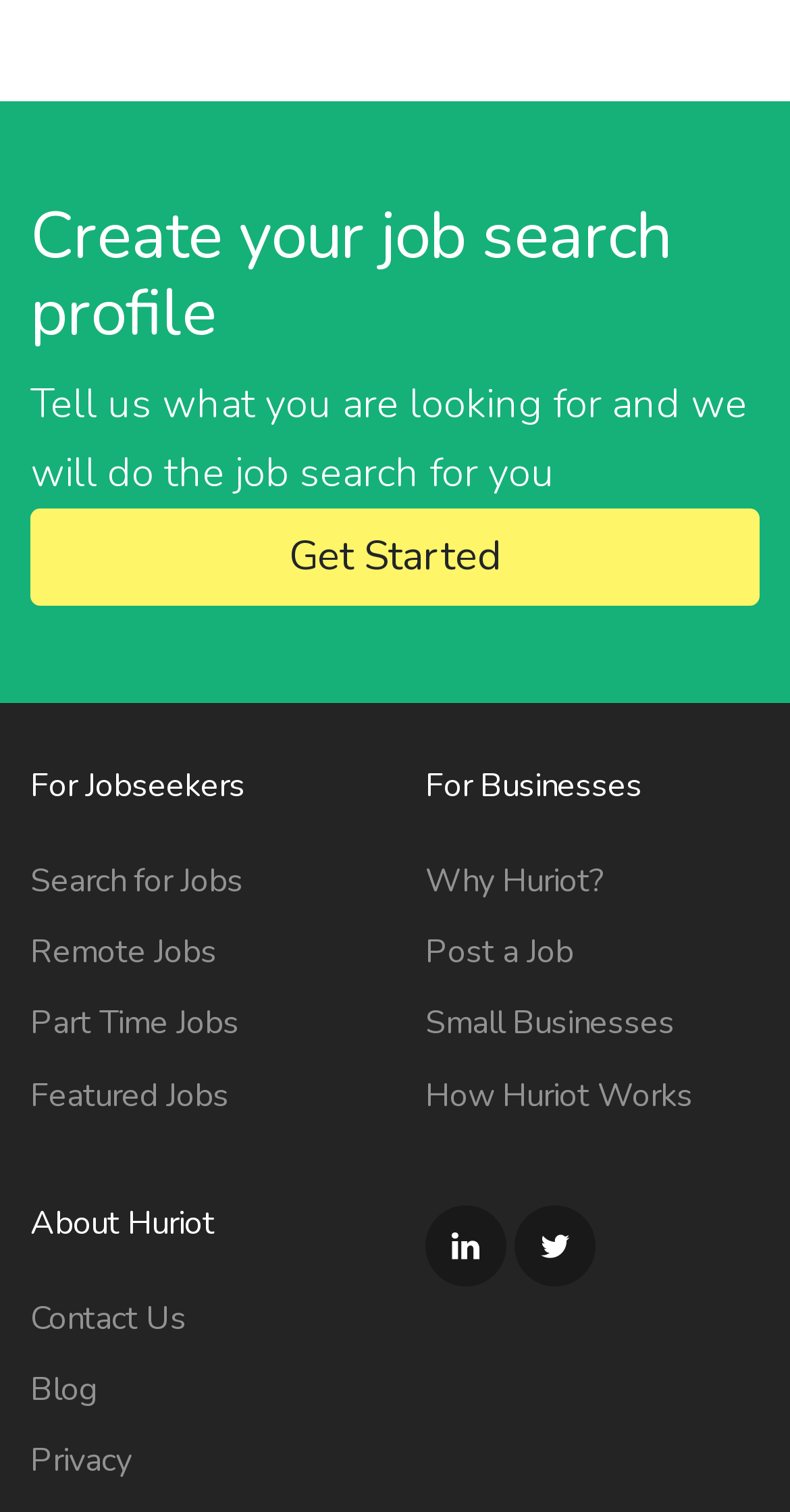Please specify the bounding box coordinates of the area that should be clicked to accomplish the following instruction: "Search for Jobs". The coordinates should consist of four float numbers between 0 and 1, i.e., [left, top, right, bottom].

[0.038, 0.568, 0.308, 0.598]